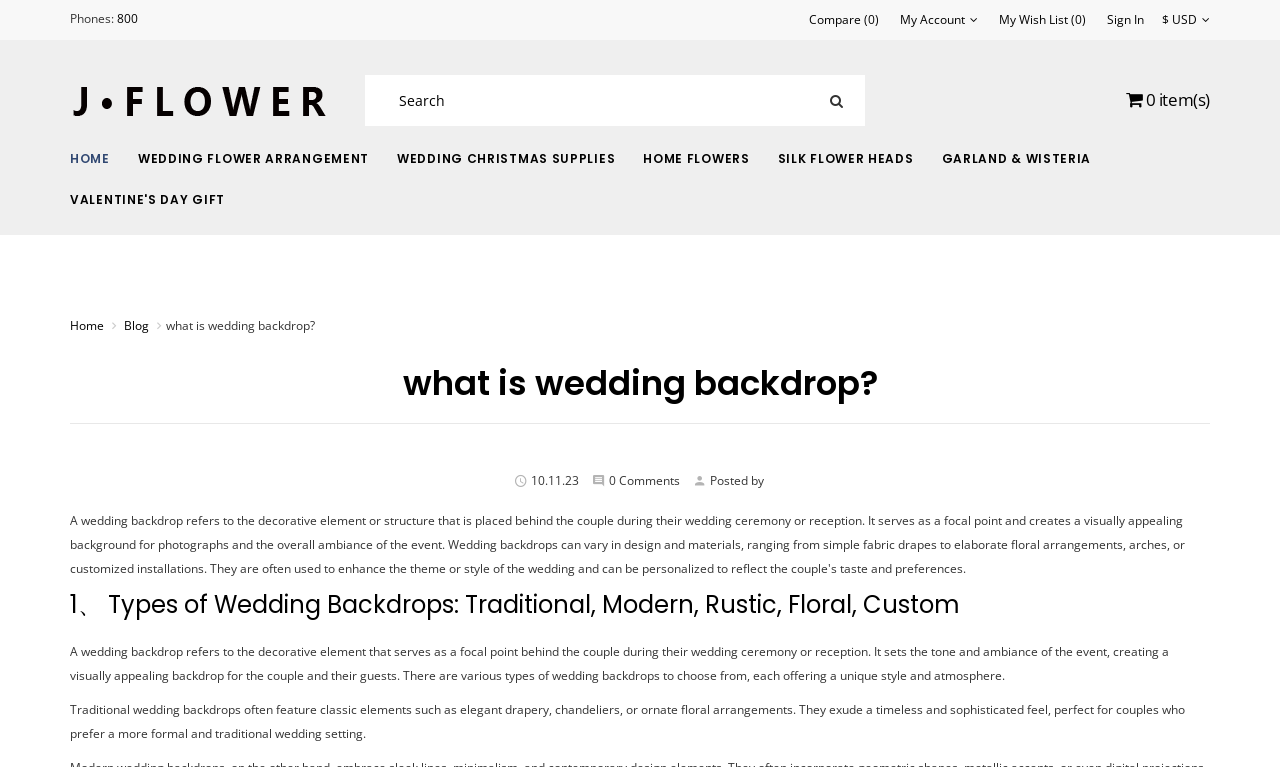Pinpoint the bounding box coordinates of the clickable area needed to execute the instruction: "Go to the home page". The coordinates should be specified as four float numbers between 0 and 1, i.e., [left, top, right, bottom].

[0.055, 0.198, 0.086, 0.217]